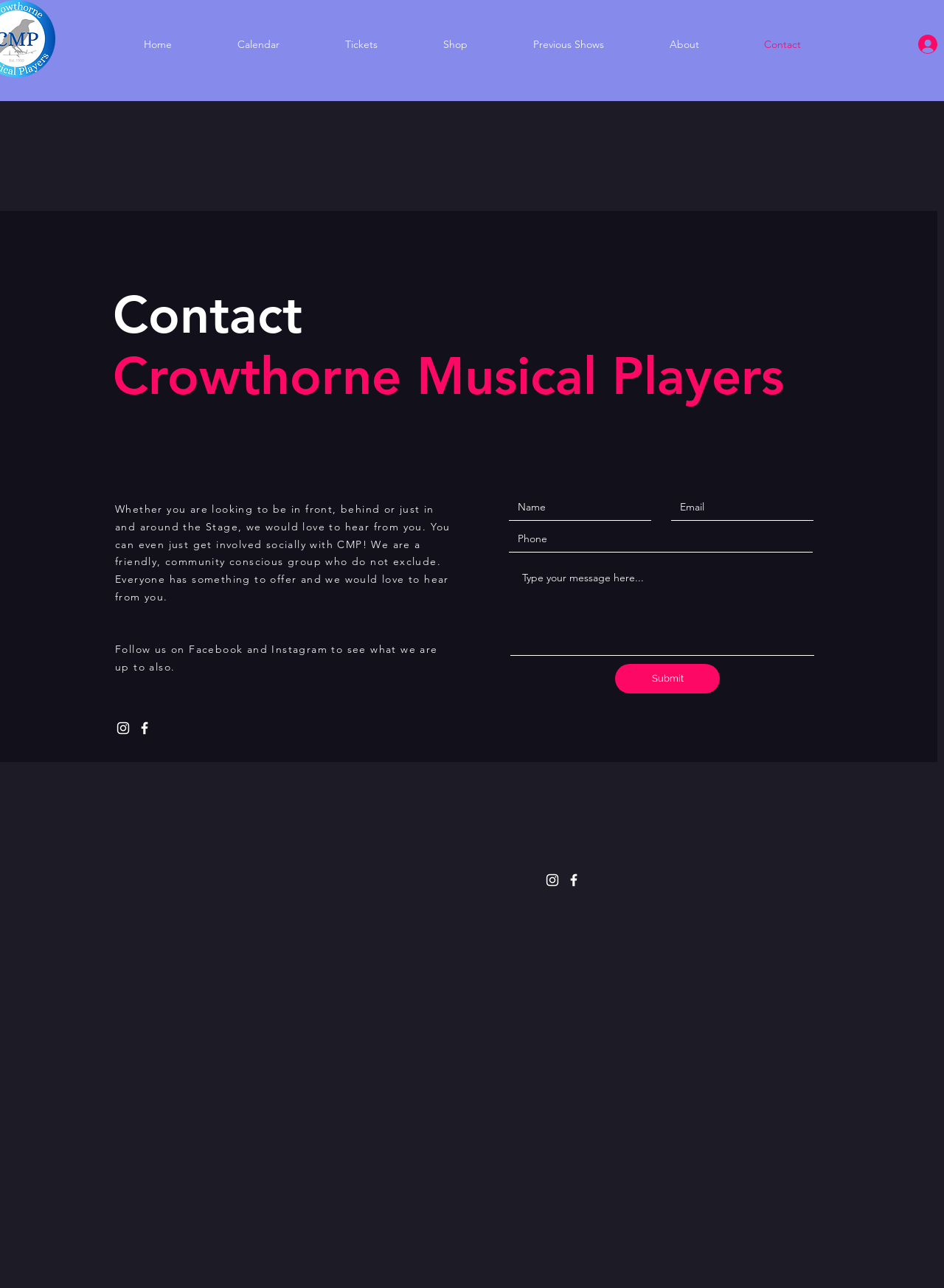What can you do on this webpage?
Look at the image and answer the question with a single word or phrase.

Submit a contact form